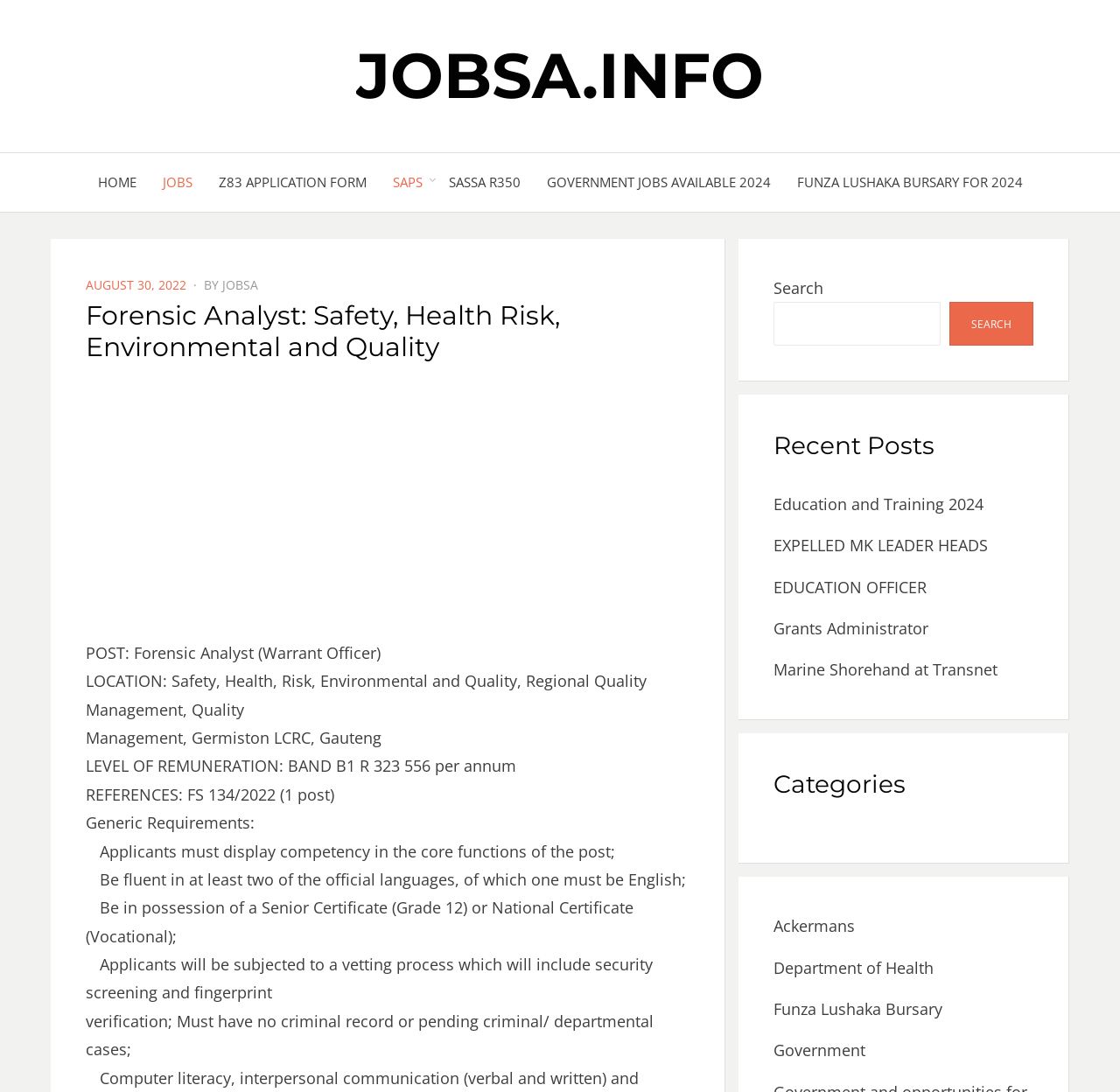Please mark the bounding box coordinates of the area that should be clicked to carry out the instruction: "Search for a job".

[0.691, 0.276, 0.84, 0.317]